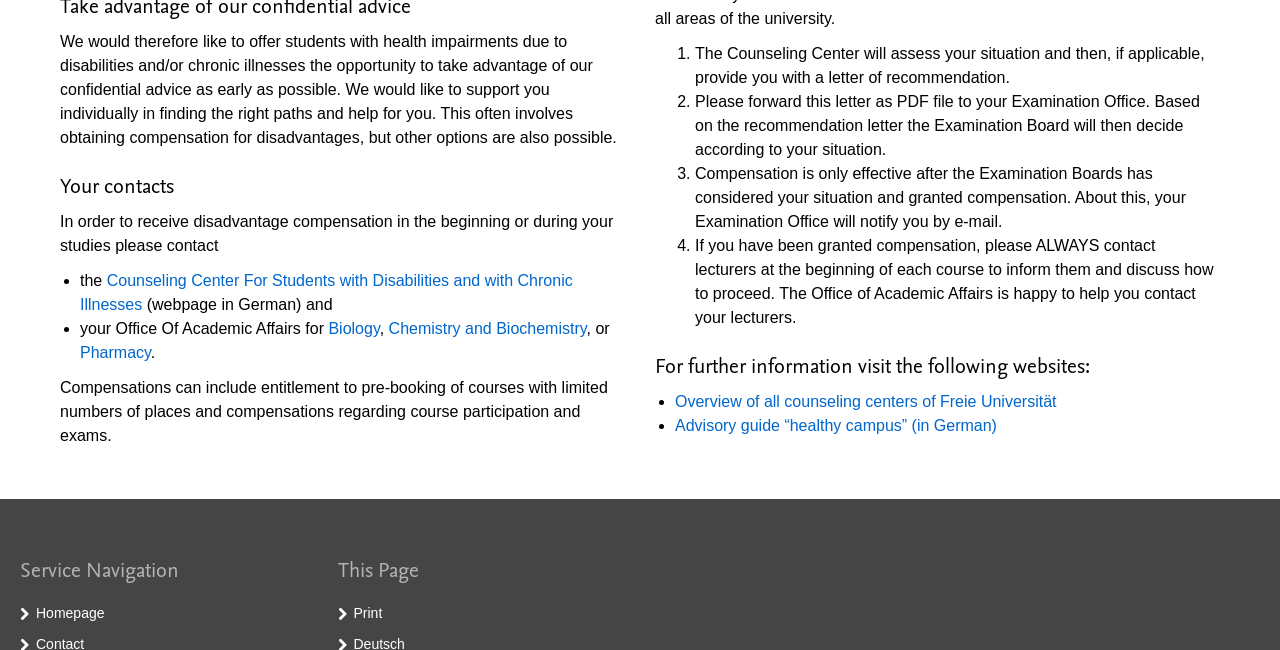Identify the bounding box for the UI element described as: "Chemistry and Biochemistry". Ensure the coordinates are four float numbers between 0 and 1, formatted as [left, top, right, bottom].

[0.304, 0.492, 0.458, 0.518]